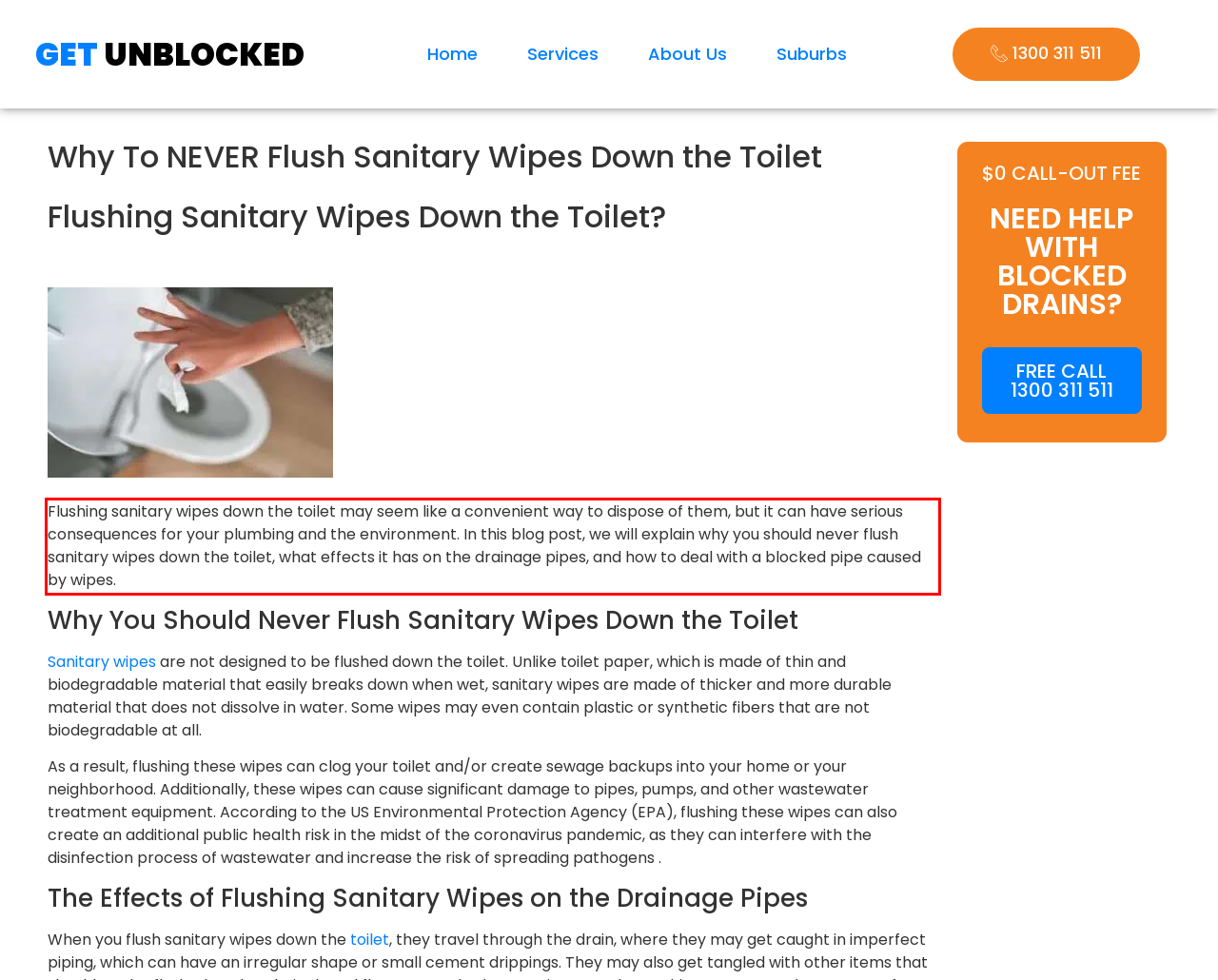Analyze the screenshot of the webpage that features a red bounding box and recognize the text content enclosed within this red bounding box.

Flushing sanitary wipes down the toilet may seem like a convenient way to dispose of them, but it can have serious consequences for your plumbing and the environment. In this blog post, we will explain why you should never flush sanitary wipes down the toilet, what effects it has on the drainage pipes, and how to deal with a blocked pipe caused by wipes.